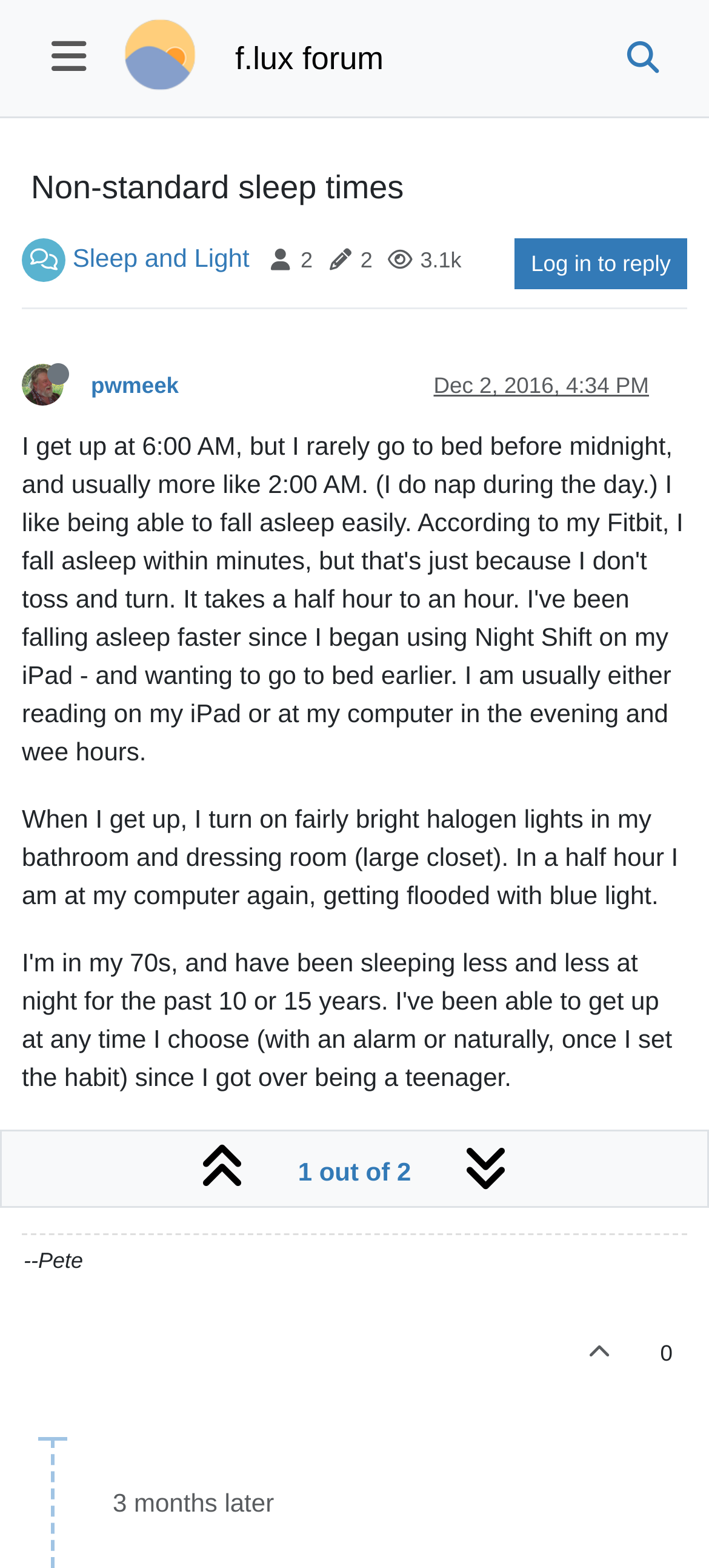Could you provide the bounding box coordinates for the portion of the screen to click to complete this instruction: "View user profile"?

[0.128, 0.238, 0.252, 0.254]